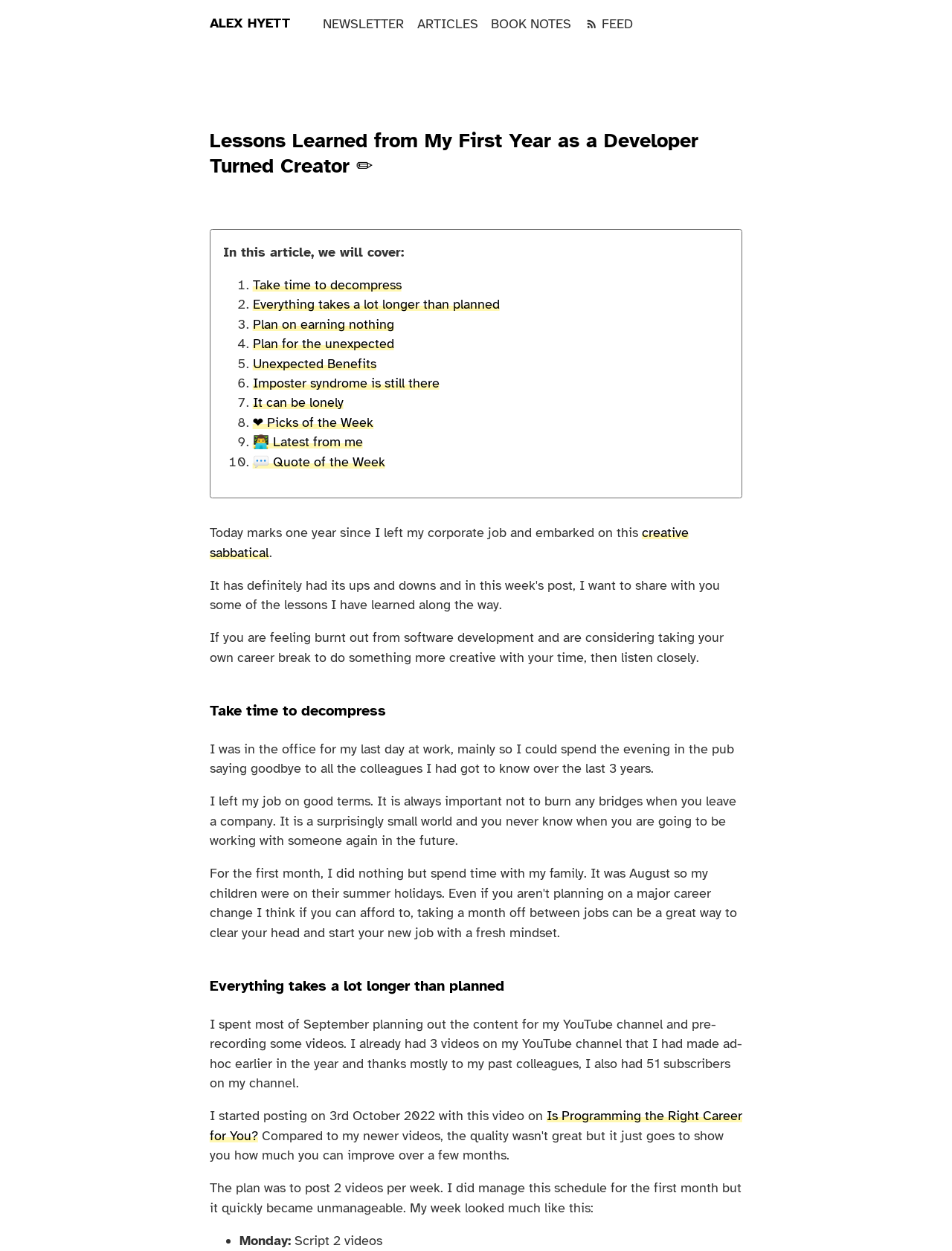What is the title of the first video posted on the author's YouTube channel?
Deliver a detailed and extensive answer to the question.

According to the webpage content, the author posted their first video on October 3rd, 2022, titled 'Is Programming the Right Career for You?'.